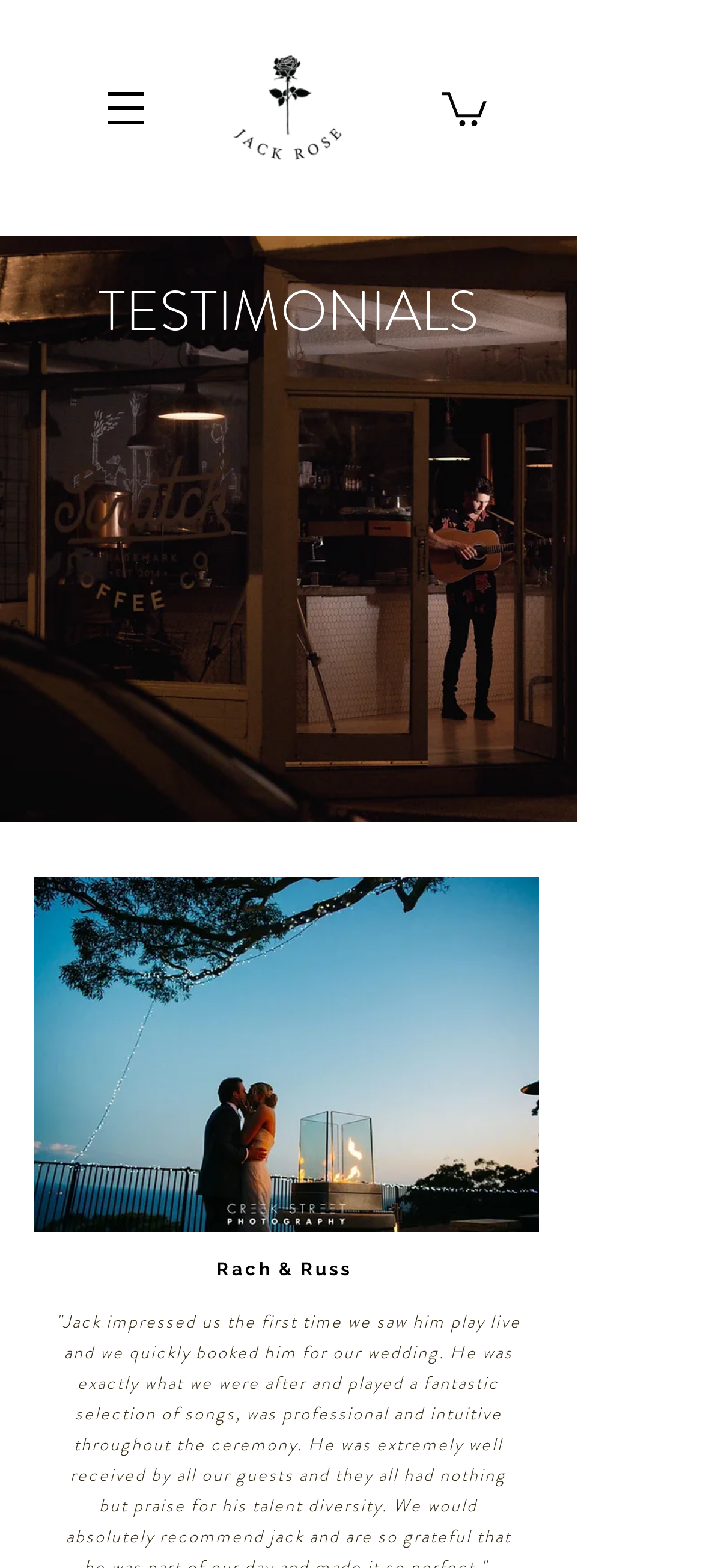Is there a navigation menu on this webpage?
Answer the question with as much detail as you can, using the image as a reference.

I can see a navigation element with a button that has a popup menu, which suggests that there is a navigation menu on this webpage.